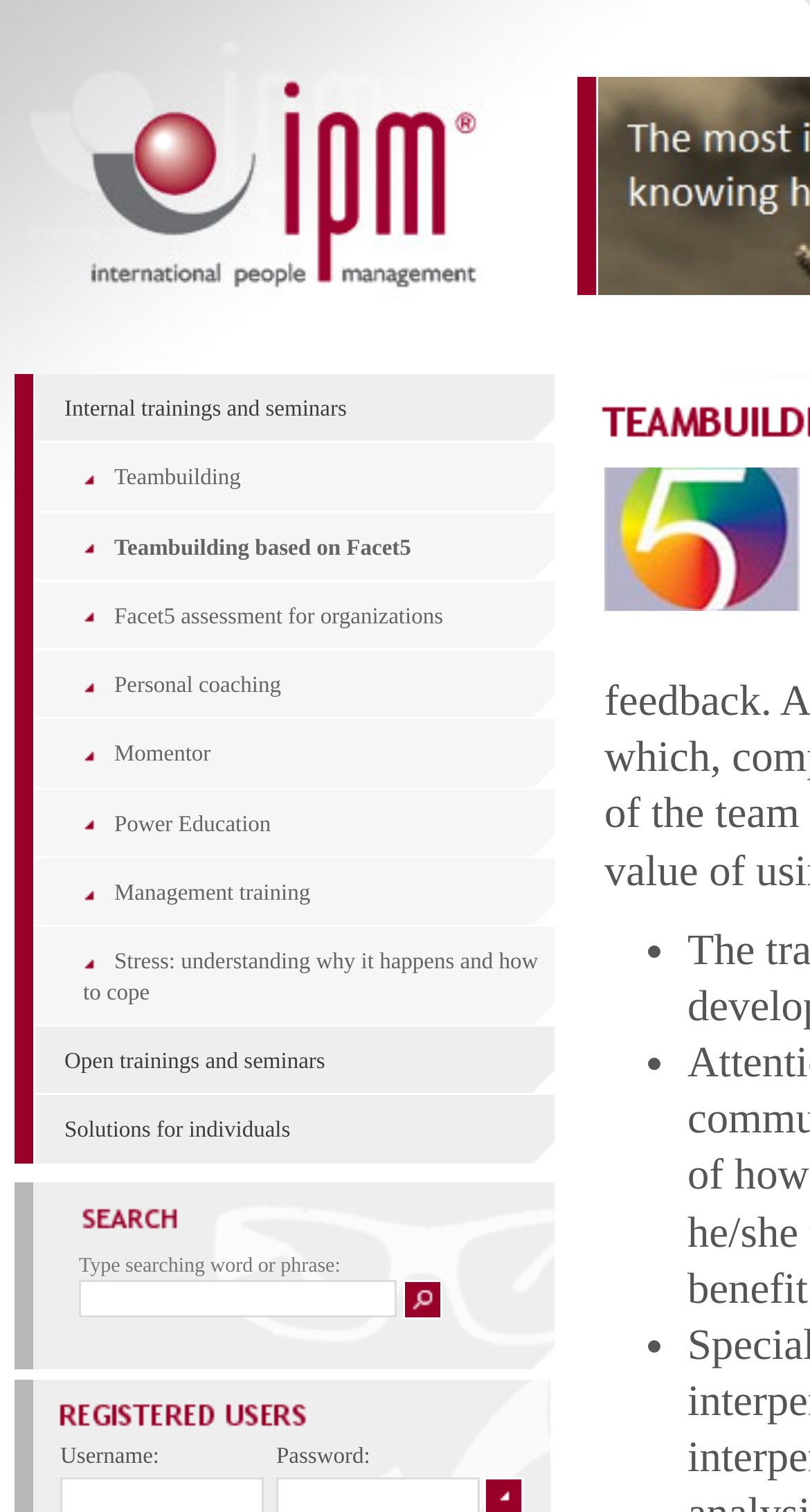Please identify the bounding box coordinates of the clickable area that will allow you to execute the instruction: "Browse open trainings and seminars".

[0.079, 0.694, 0.401, 0.71]